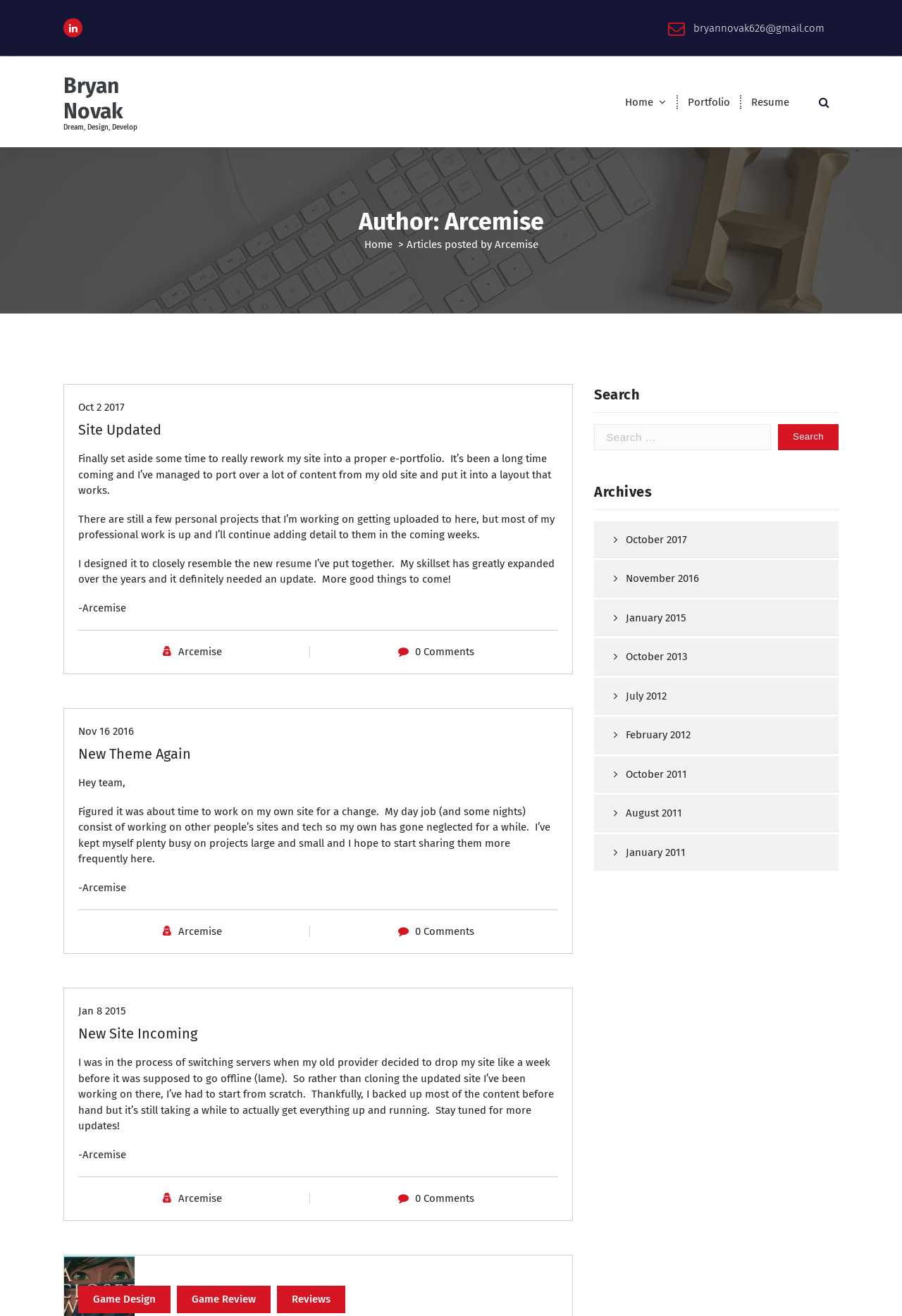Locate the bounding box coordinates of the area you need to click to fulfill this instruction: 'Search for something'. The coordinates must be in the form of four float numbers ranging from 0 to 1: [left, top, right, bottom].

[0.659, 0.322, 0.93, 0.342]